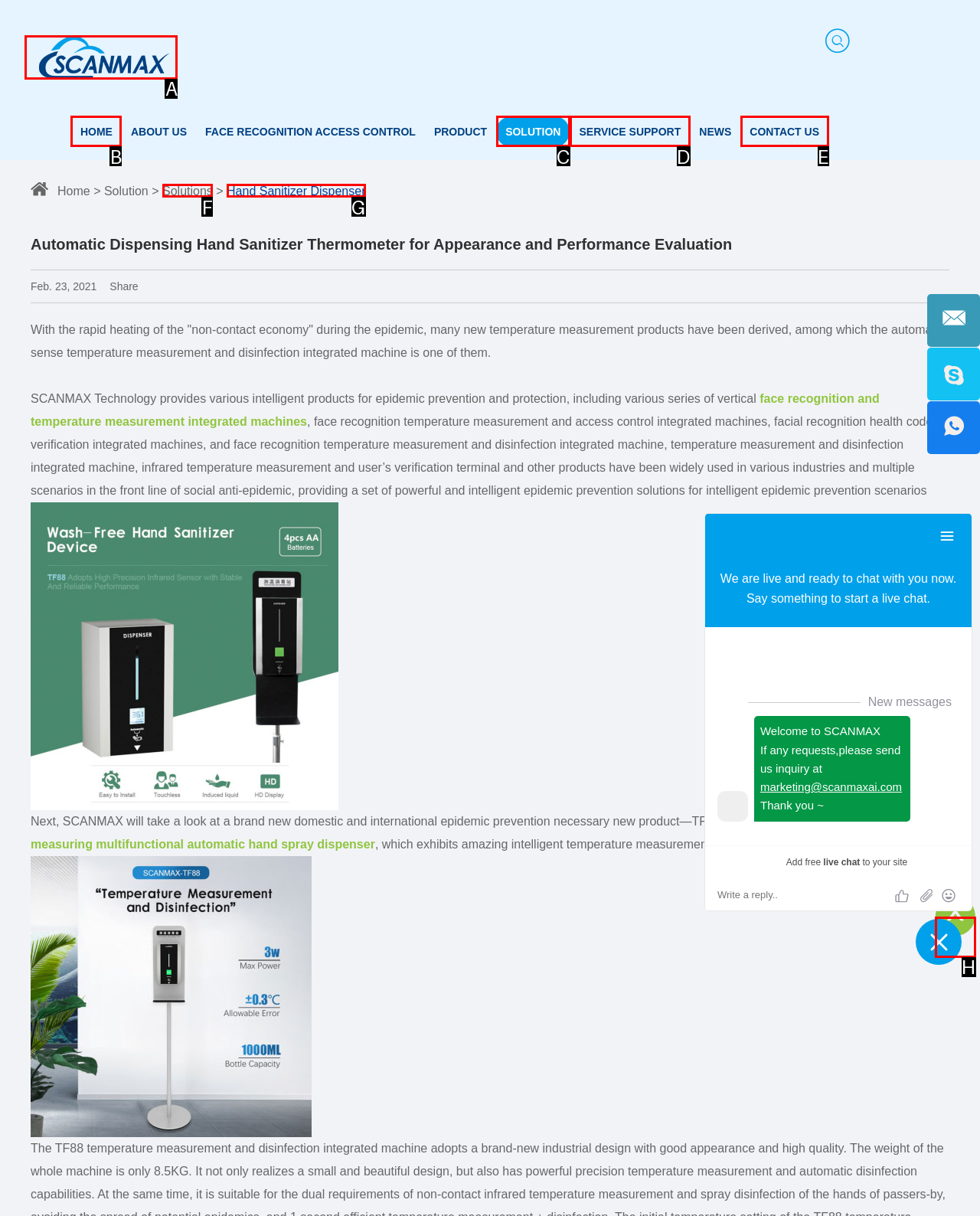Select the HTML element that needs to be clicked to carry out the task: Go to Scanmax Technologies Co., Ltd. homepage
Provide the letter of the correct option.

A